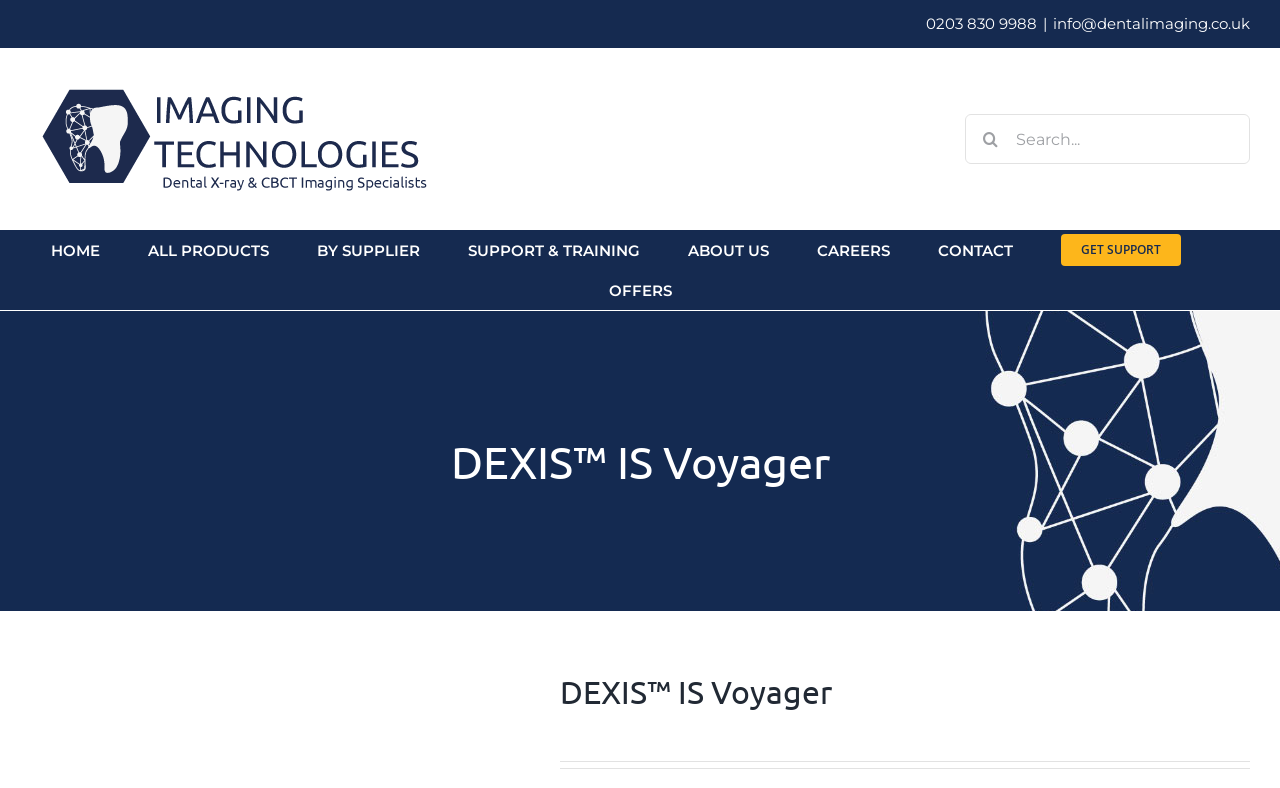Using the element description: "BY SUPPLIER", determine the bounding box coordinates. The coordinates should be in the format [left, top, right, bottom], with values between 0 and 1.

[0.248, 0.292, 0.328, 0.343]